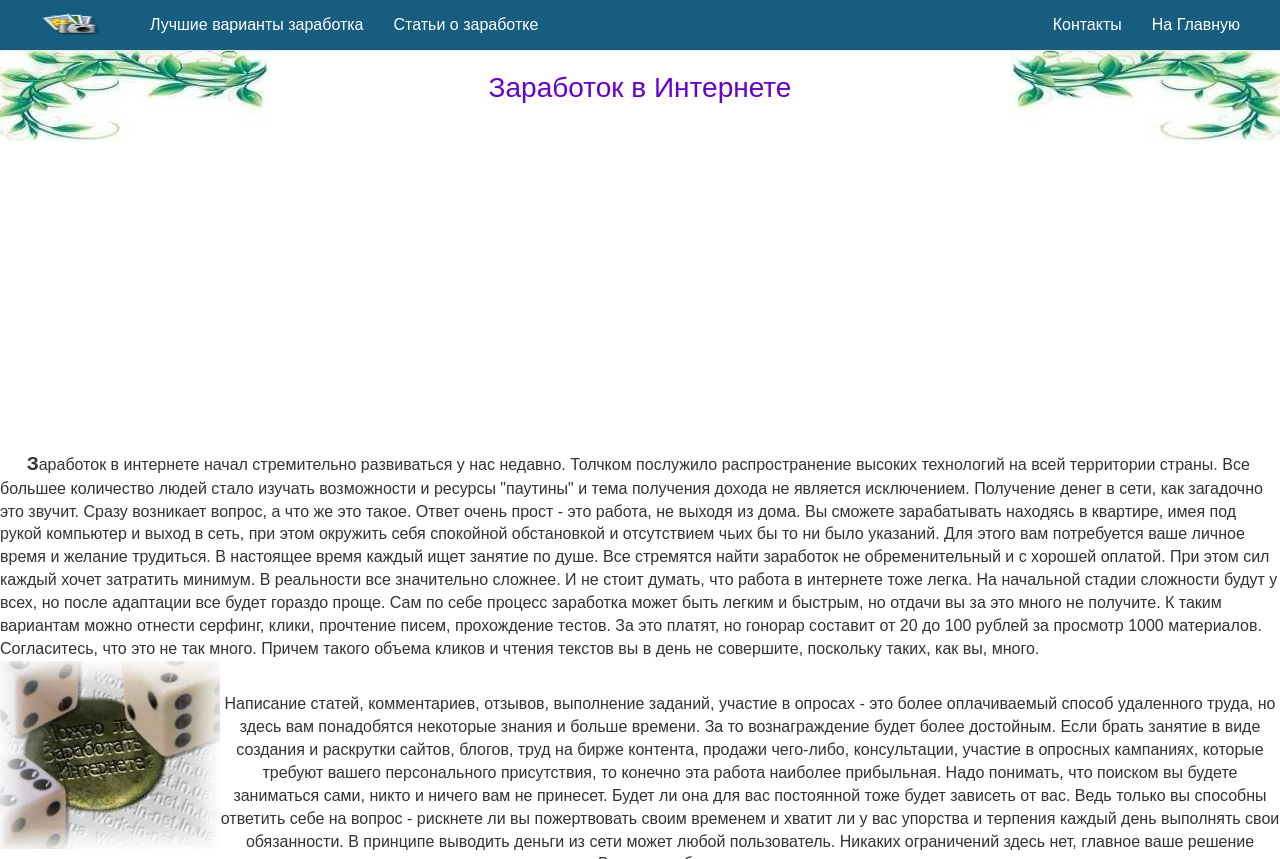Analyze and describe the webpage in a detailed narrative.

The webpage is about making money online, with a focus on beginners. At the top, there is a prominent image with the title "Все про заработок в интернете!" (All about making money online!). Below it, there is a heading "Заработок в Интернете" (Making money online). 

On the top-left side, there are three links: "заработок в сети" (making money in the network), "Лучшие варианты заработка" (best ways to make money), and "Статьи о заработке" (articles about making money). These links are accompanied by a small image with the same text. 

On the top-right side, there are two more links: "На Главную" (to the main page) and "Контакты" (contacts). 

Below the heading, there is a large block of text that discusses the concept of making money online, its history, and the benefits of working from home. The text also mentions that while it may seem easy, it requires effort and dedication. 

In the middle of the page, there is an iframe with an advertisement. 

At the bottom of the page, there is an image with the text "Работой в интернете могут заниматься все" (Anyone can work online).